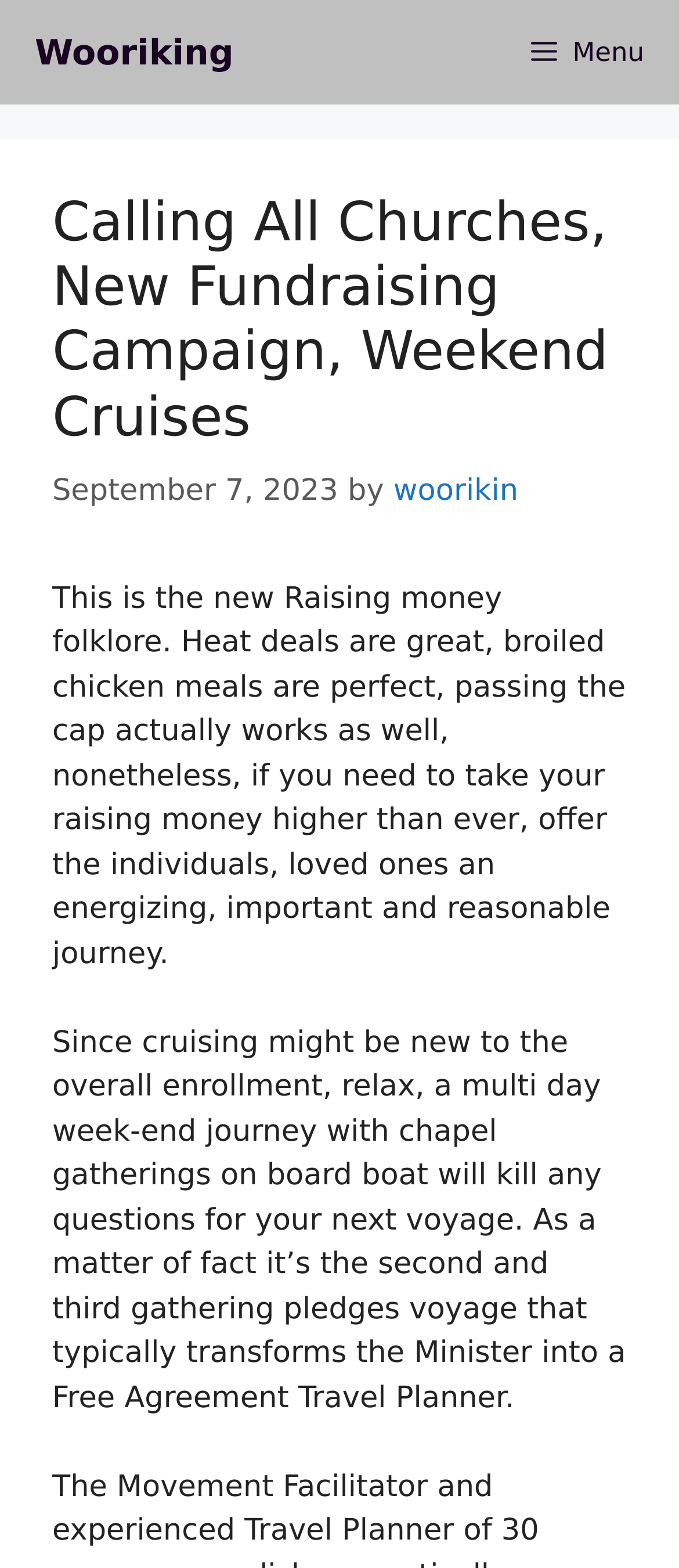Explain in detail what you observe on this webpage.

The webpage appears to be a blog post or article about a new fundraising campaign, specifically focused on church groups and weekend cruises. At the top of the page, there is a navigation menu labeled "Primary" that spans the entire width of the page. Within this menu, there is a link to "Wooriking" on the left side and a "Menu" button on the right side.

Below the navigation menu, there is a header section that takes up about a quarter of the page's height. This section contains a heading that reads "Calling All Churches, New Fundraising Campaign, Weekend Cruises" and a timestamp indicating that the post was published on September 7, 2023. The author's name, "woorikin", is also displayed in this section.

The main content of the page is divided into two paragraphs. The first paragraph discusses the benefits of the new fundraising campaign, mentioning "heat deals", "broiled chicken meals", and "passing the cap". The second paragraph provides more details about the campaign, explaining that it involves a weekend cruise with church groups on board and that it can help transform the Minister into a Free Agreement Travel Planner.

Overall, the webpage appears to be a promotional article for a specific fundraising campaign, with a clear structure and easy-to-read content.